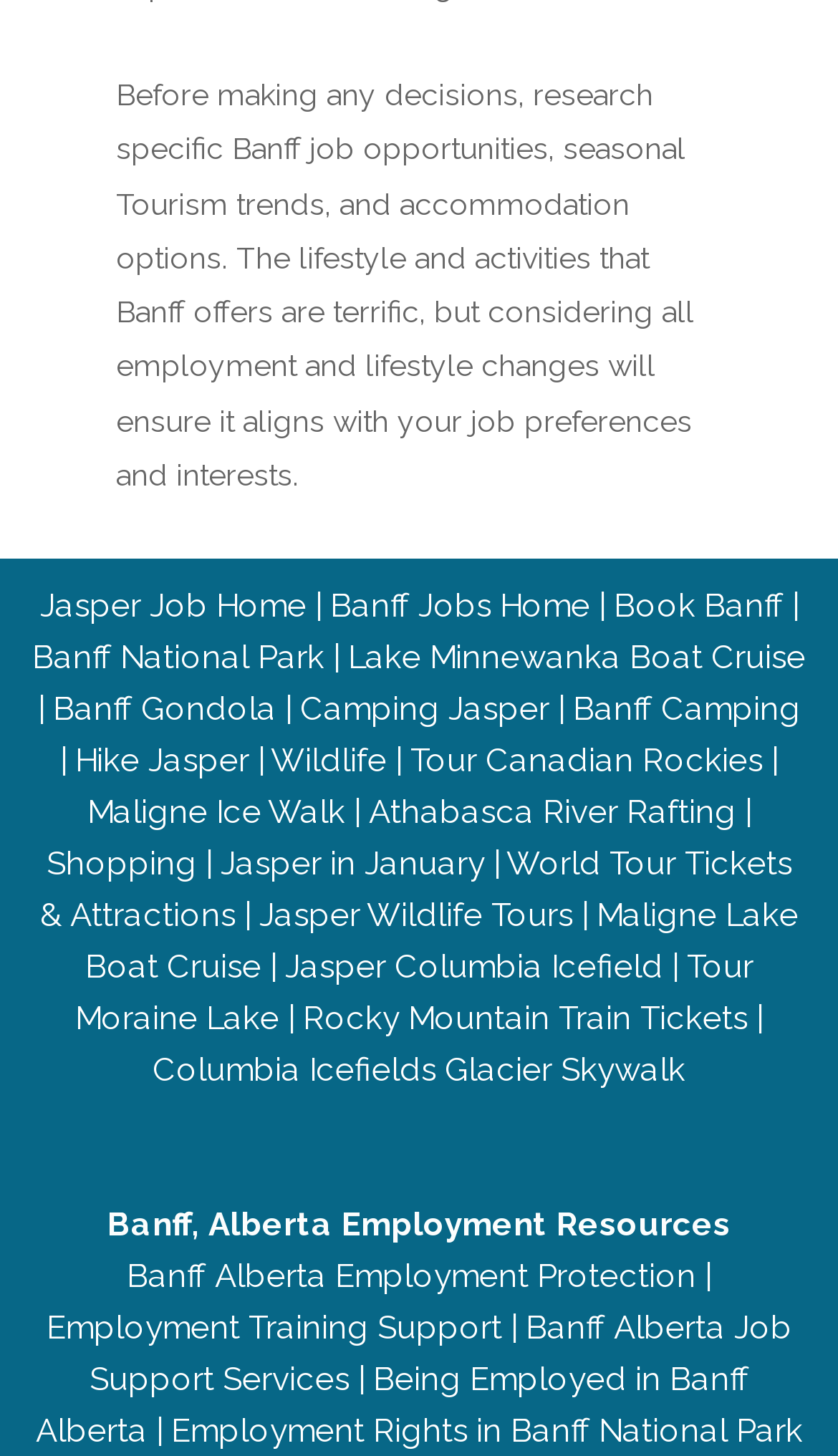Can you look at the image and give a comprehensive answer to the question:
What is the purpose of the static text 'Banff, Alberta Employment Resources'?

The static text 'Banff, Alberta Employment Resources' is likely used to introduce a section of the webpage that provides resources related to employment in Banff, Alberta.